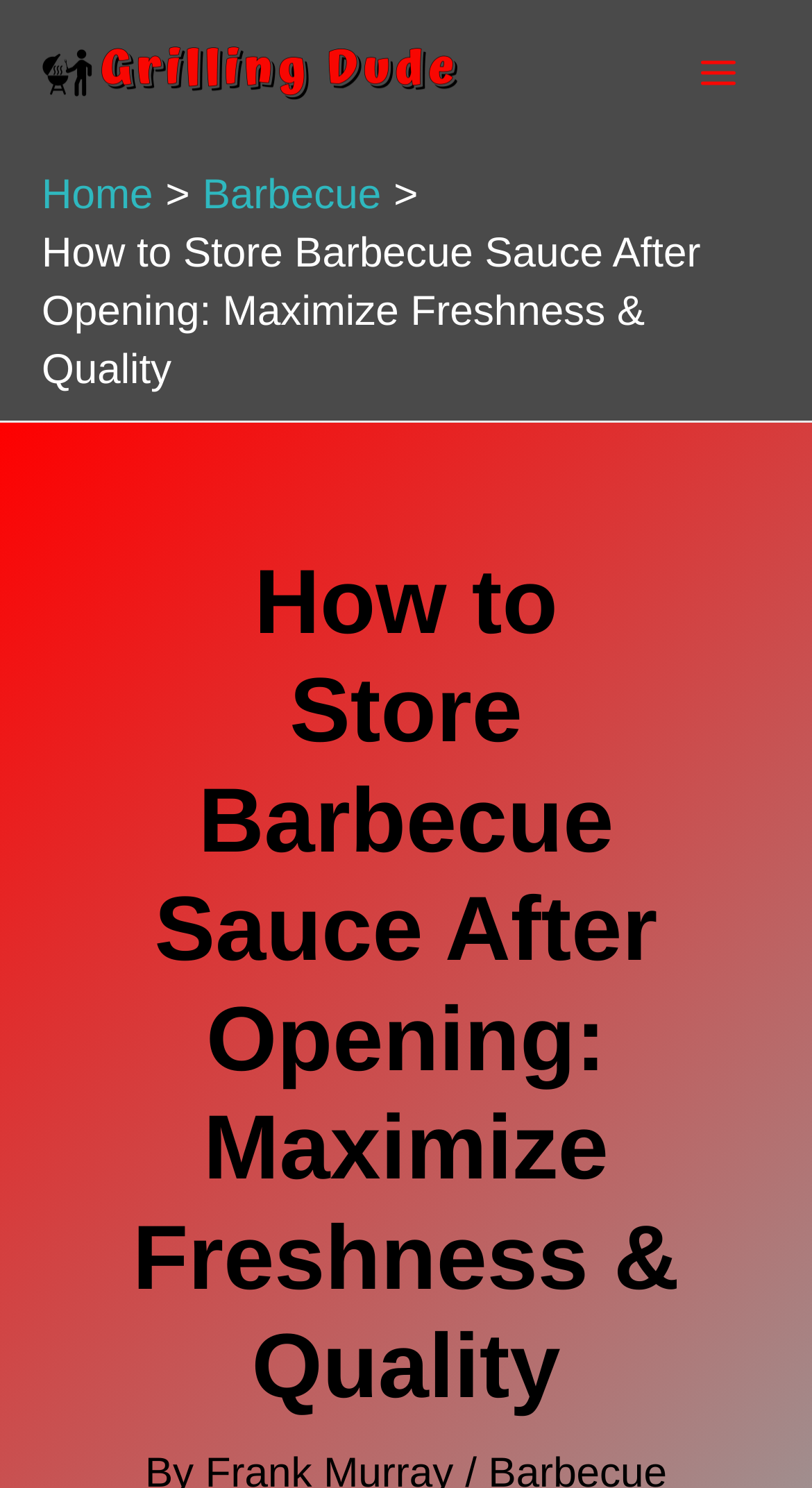From the webpage screenshot, identify the region described by Main Menu. Provide the bounding box coordinates as (top-left x, top-left y, bottom-right x, bottom-right y), with each value being a floating point number between 0 and 1.

[0.82, 0.014, 0.949, 0.084]